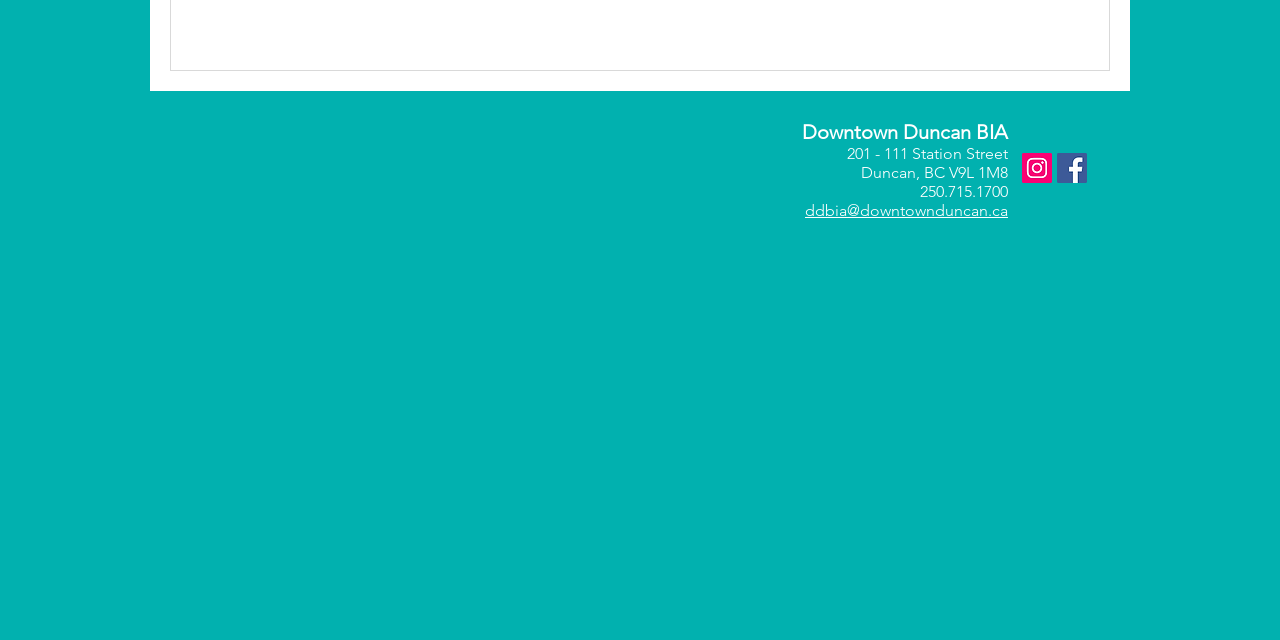Given the element description ddbia@downtownduncan.ca, predict the bounding box coordinates for the UI element in the webpage screenshot. The format should be (top-left x, top-left y, bottom-right x, bottom-right y), and the values should be between 0 and 1.

[0.629, 0.314, 0.788, 0.344]